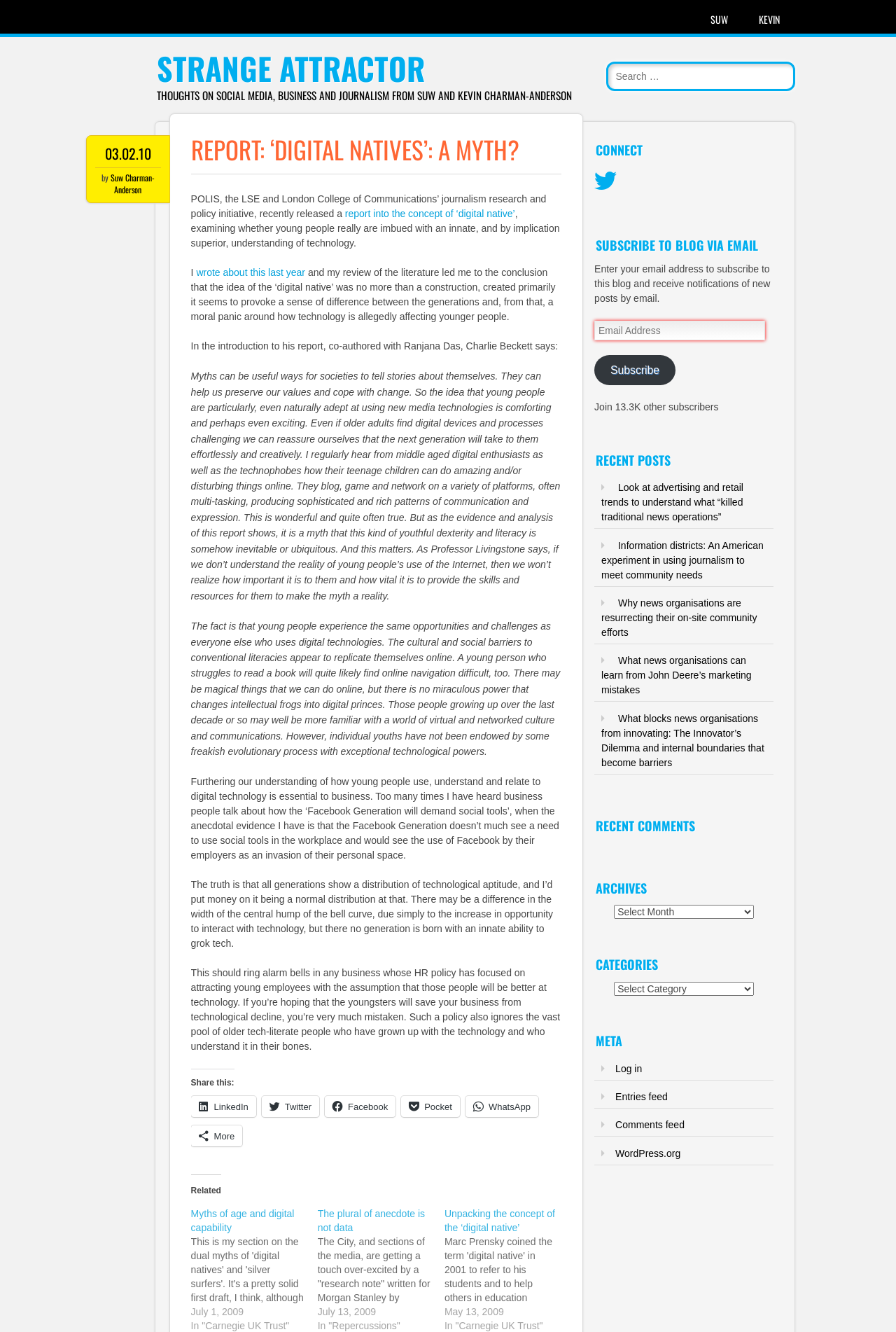Locate the bounding box coordinates of the clickable element to fulfill the following instruction: "Read the report about digital natives". Provide the coordinates as four float numbers between 0 and 1 in the format [left, top, right, bottom].

[0.213, 0.101, 0.626, 0.131]